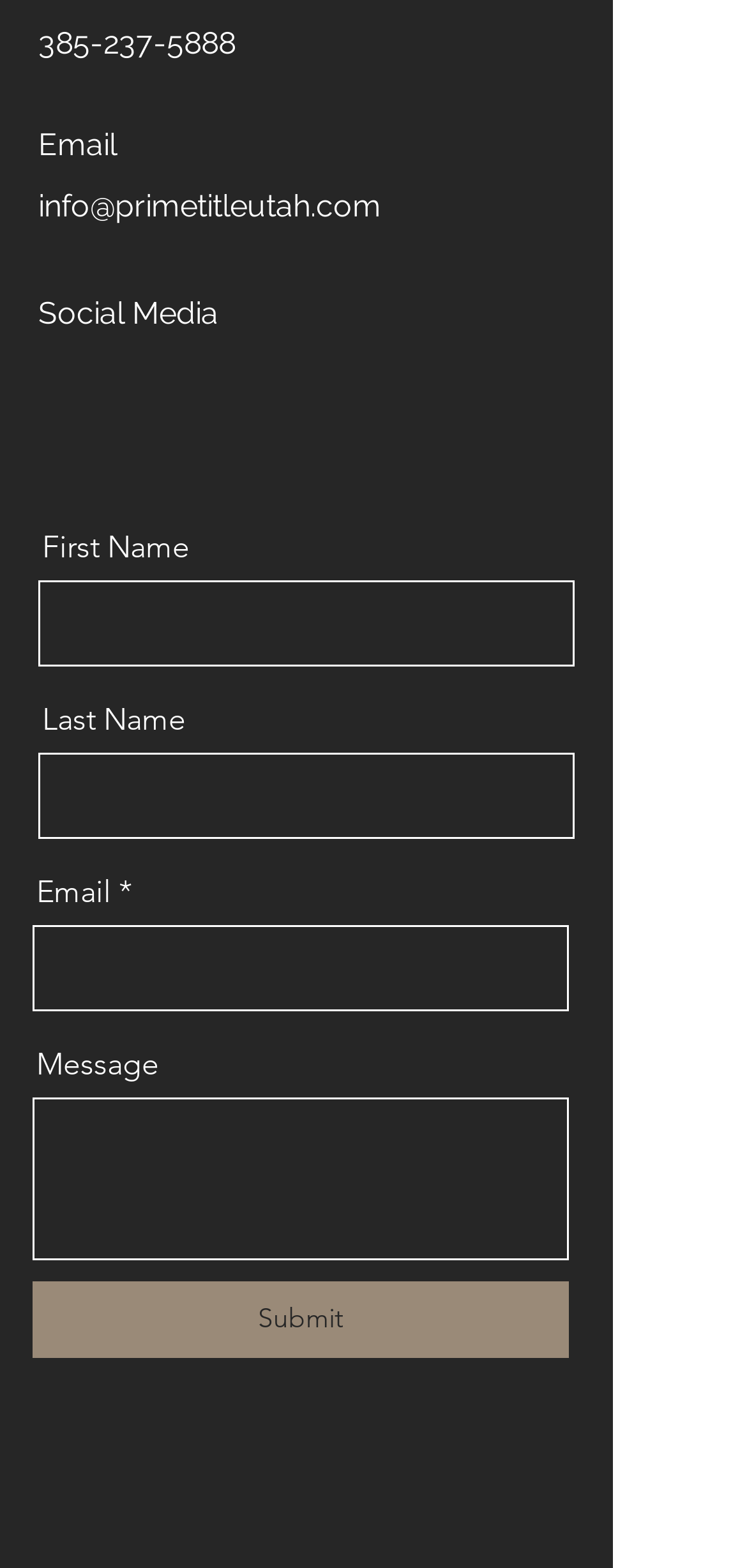Respond to the question below with a concise word or phrase:
What is the purpose of the button at the bottom of the form?

Submit